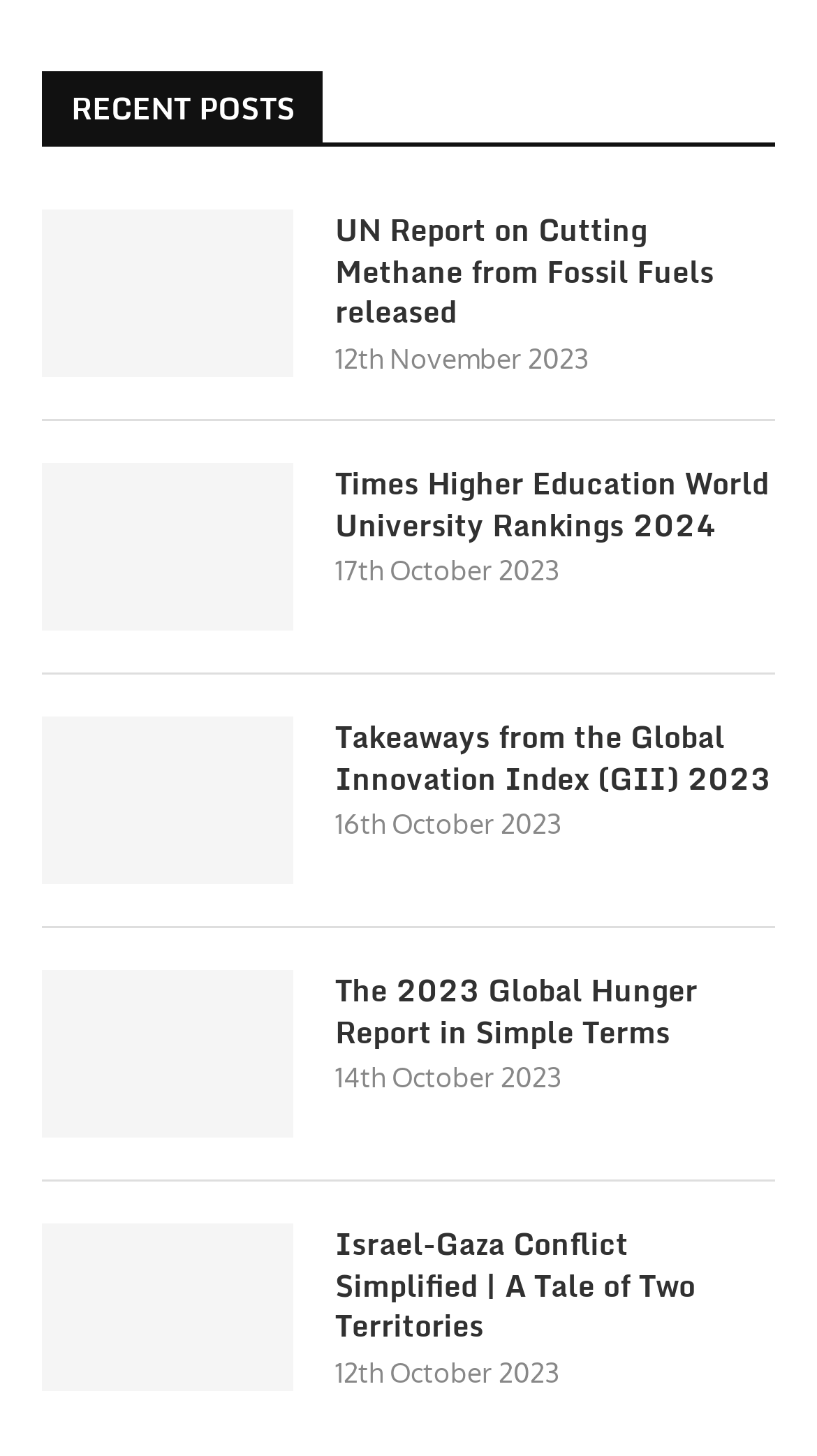What is the common theme among the posts?
Answer the question with just one word or phrase using the image.

News or reports